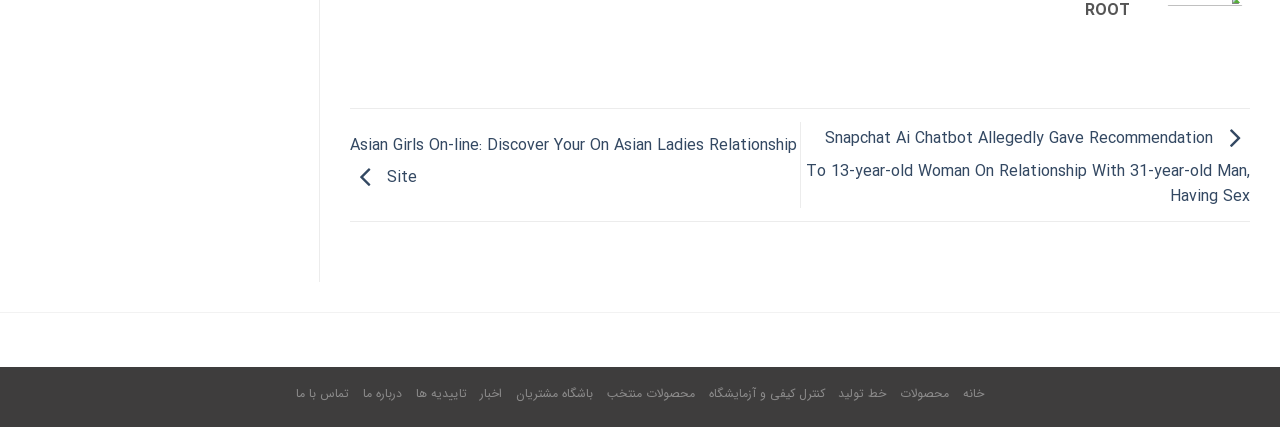Please answer the following question using a single word or phrase: What is the language of the top navigation menu?

Persian